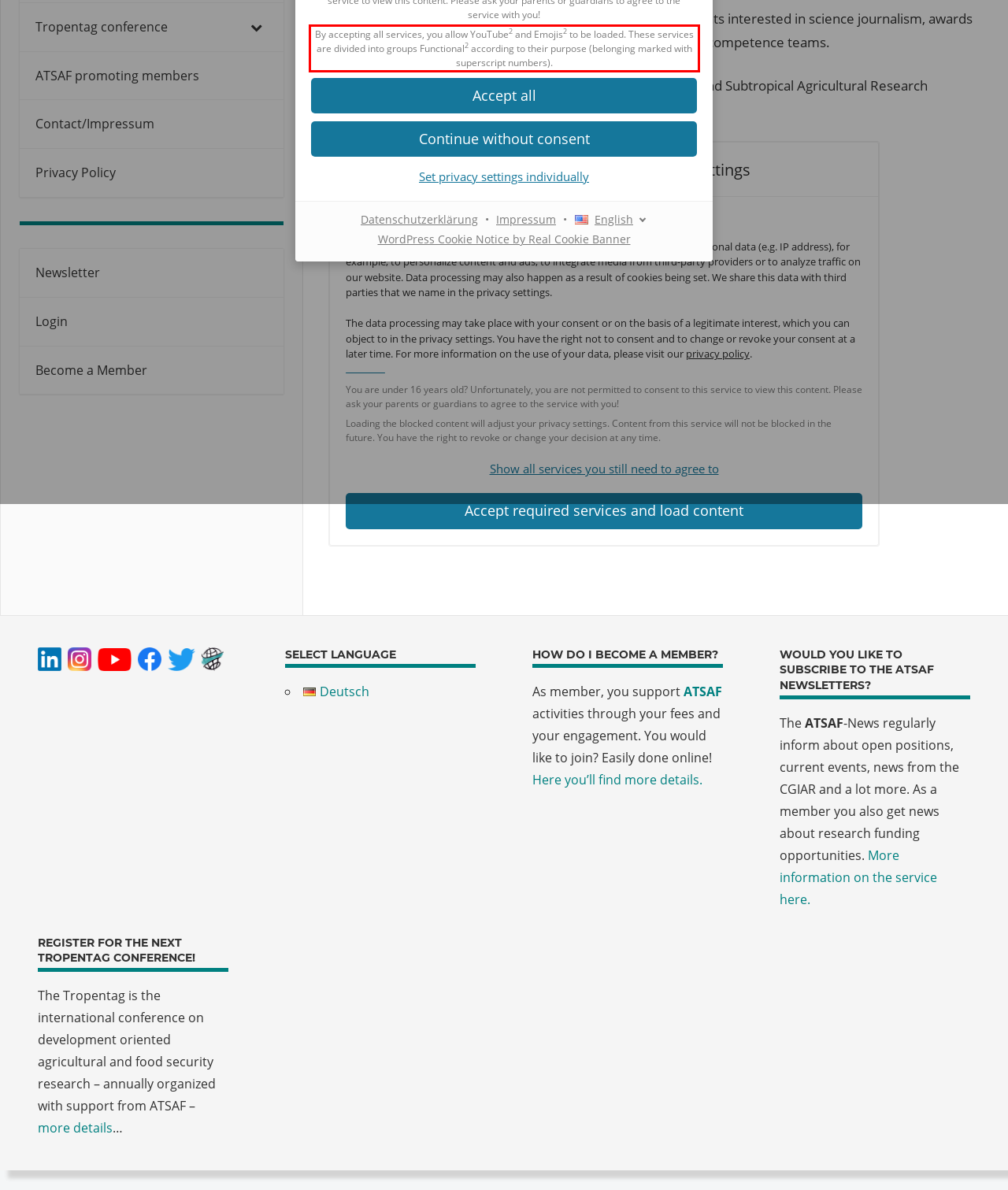You are provided with a screenshot of a webpage containing a red bounding box. Please extract the text enclosed by this red bounding box.

By accepting all services, you allow YouTube2 (Functional) and Emojis2 (Functional) to be loaded. These services are divided into groups Functional2 according to their purpose (belonging marked with superscript numbers).